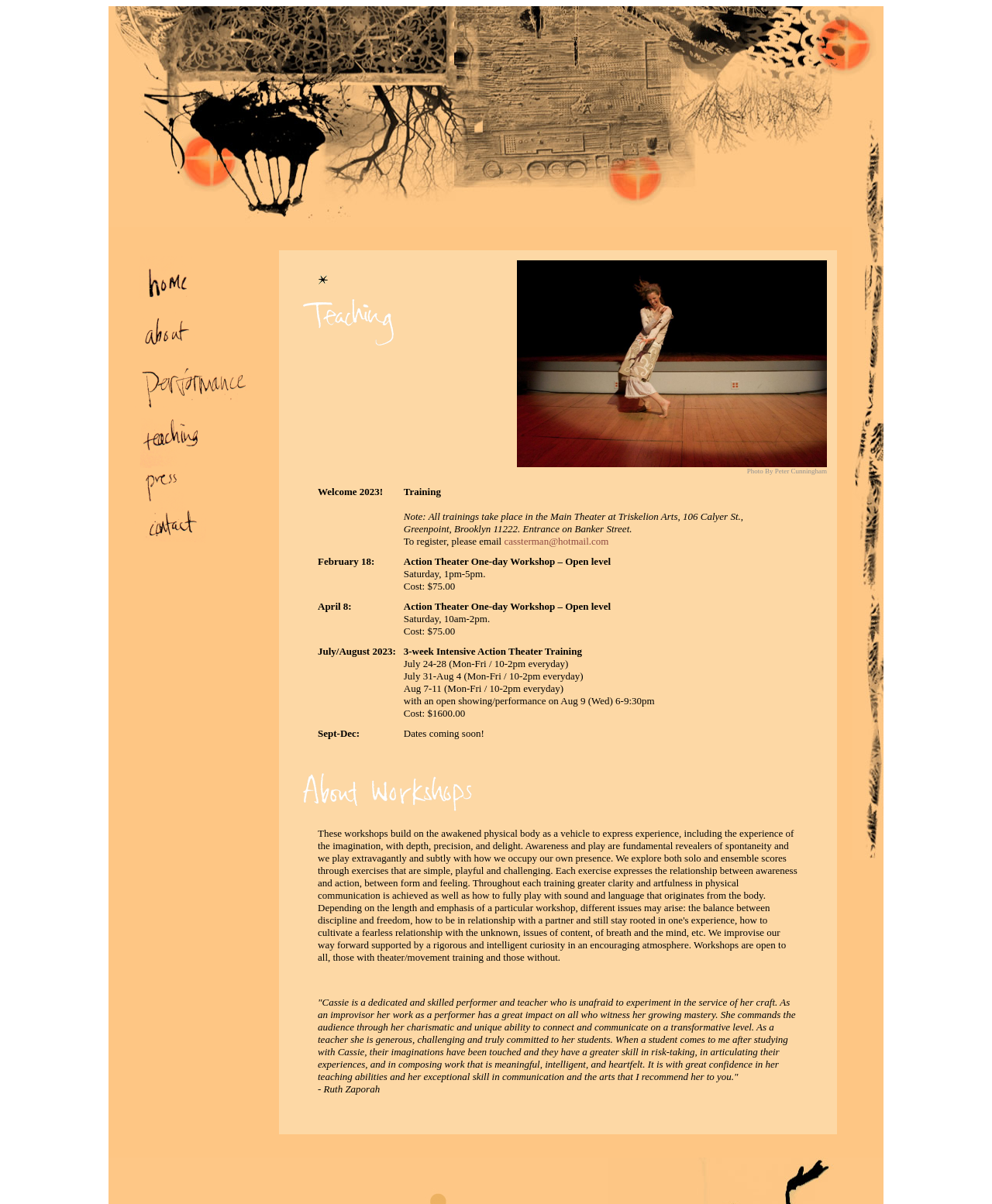Please determine the bounding box coordinates of the element's region to click for the following instruction: "Read the testimonial by Ruth Zaporah".

[0.32, 0.827, 0.802, 0.899]